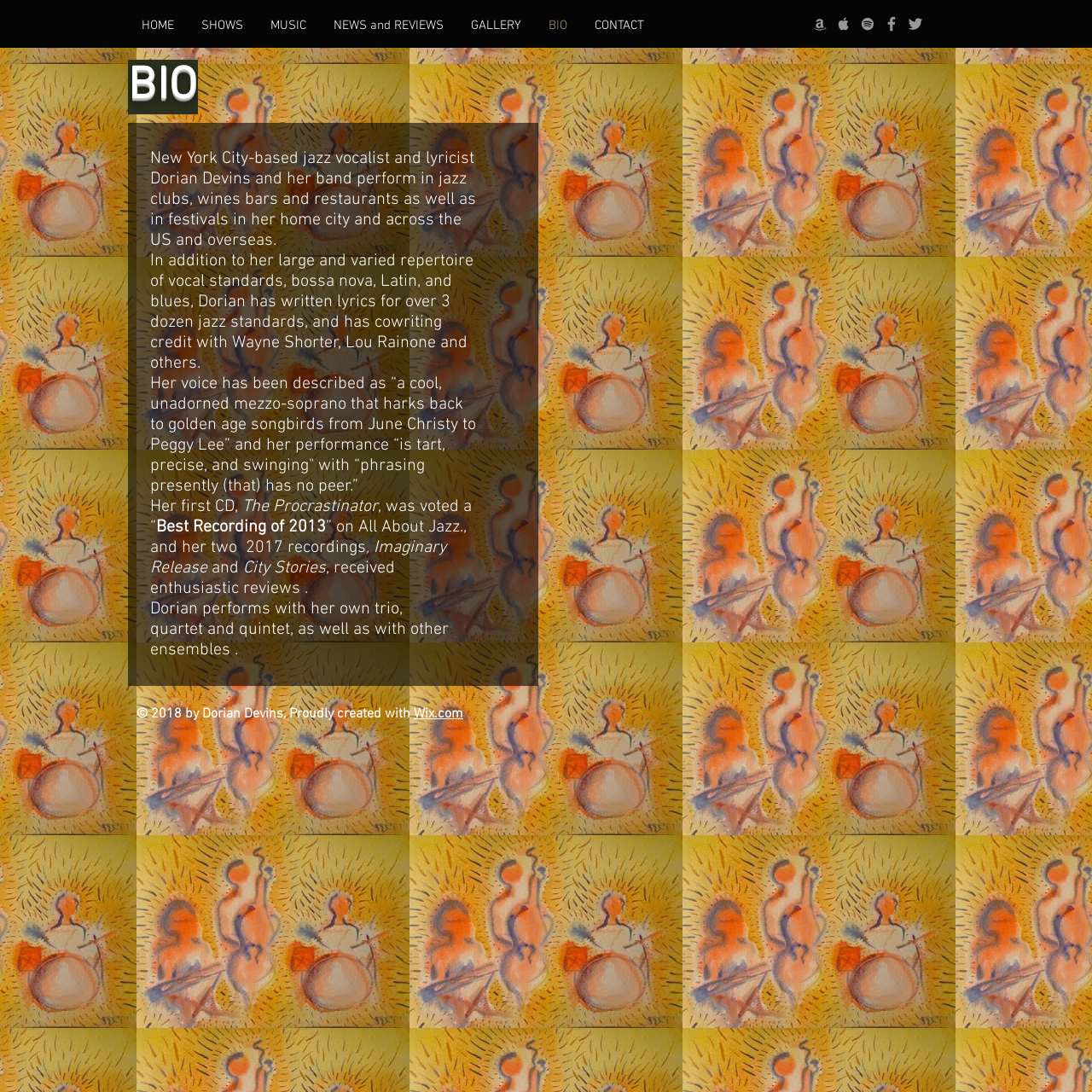Provide your answer in a single word or phrase: 
What is the name of Dorian Devins' first CD?

The Procrastinator